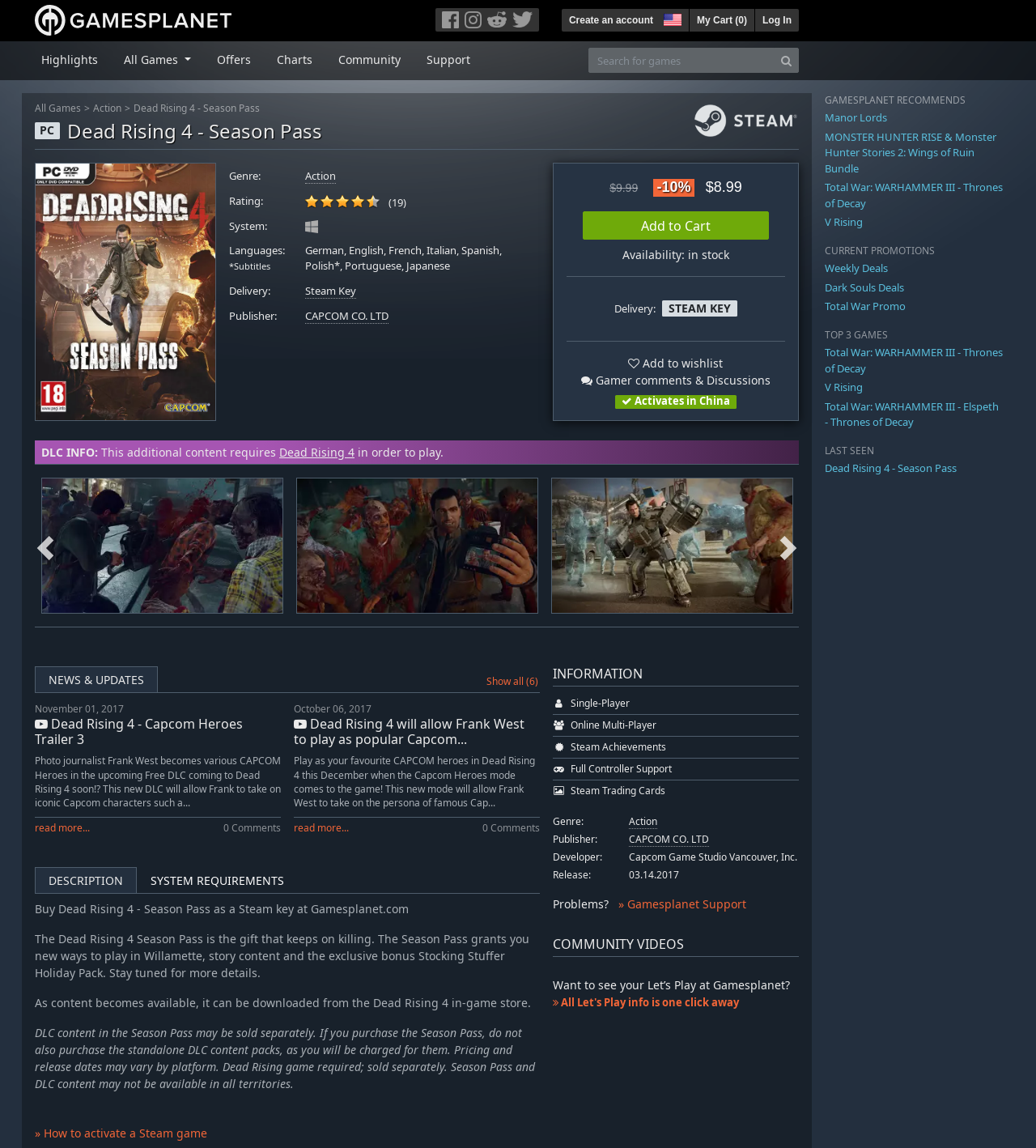Determine the bounding box coordinates for the region that must be clicked to execute the following instruction: "Check Facebook page".

[0.421, 0.008, 0.445, 0.027]